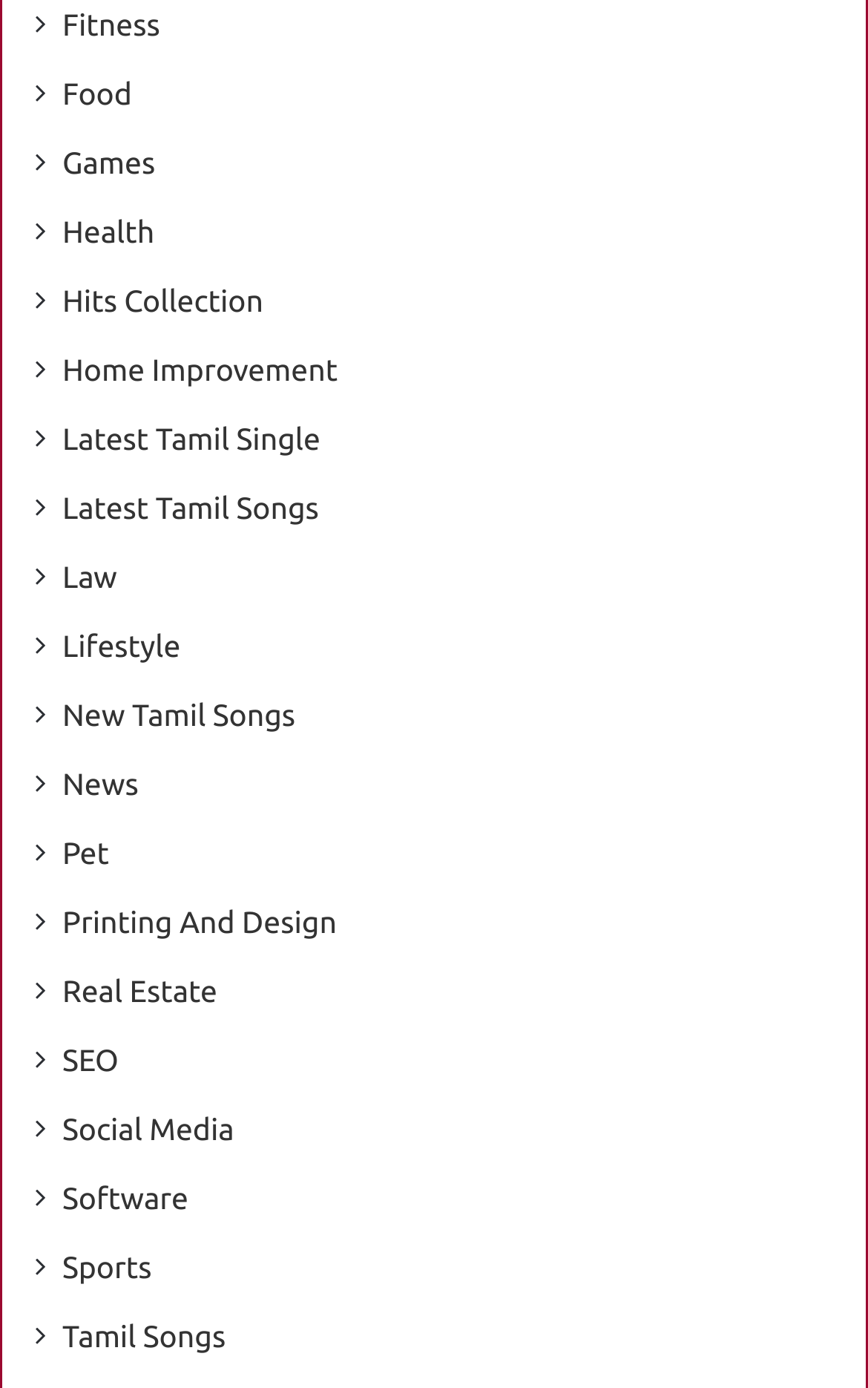Please find the bounding box coordinates of the element that you should click to achieve the following instruction: "browse New Tamil Songs". The coordinates should be presented as four float numbers between 0 and 1: [left, top, right, bottom].

[0.072, 0.499, 0.34, 0.533]